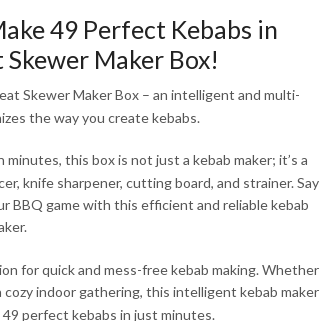What is the primary benefit of using the Meat Skewer Maker Box?
Using the picture, provide a one-word or short phrase answer.

Quick and mess-free kebab making